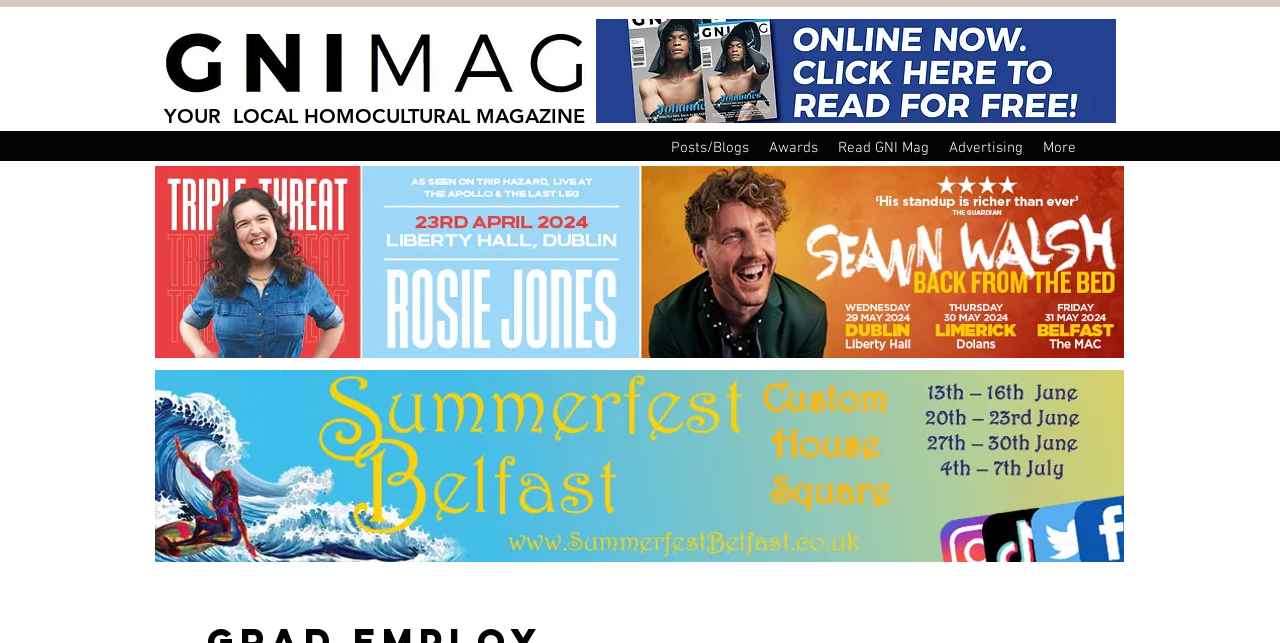Extract the primary headline from the webpage and present its text.

Grad Employ Programme Helps Belfast Man With ASD Develop New Skills & Boost Confidence